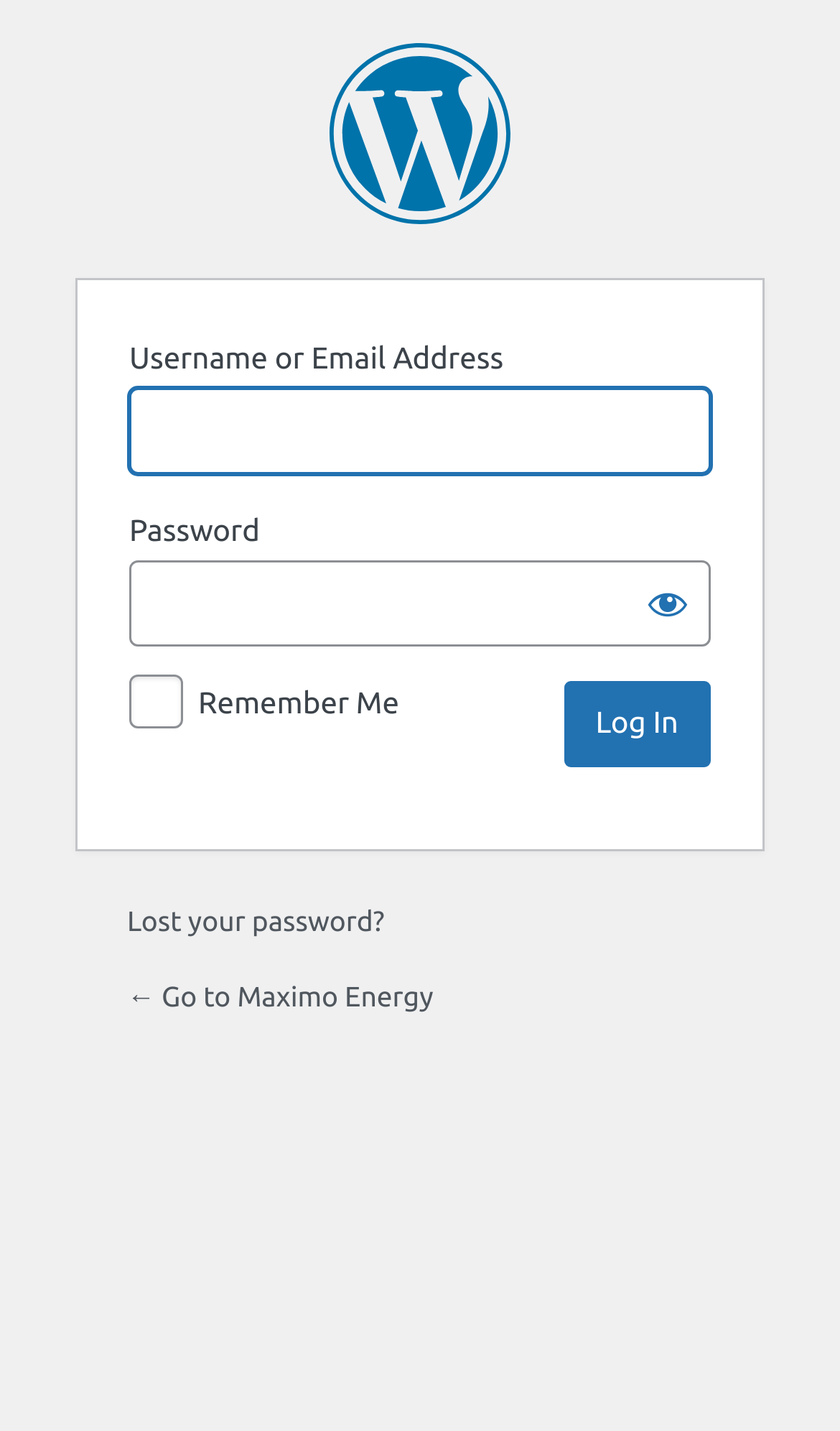Provide a short answer using a single word or phrase for the following question: 
What happens if a user forgets their password?

Lost password link